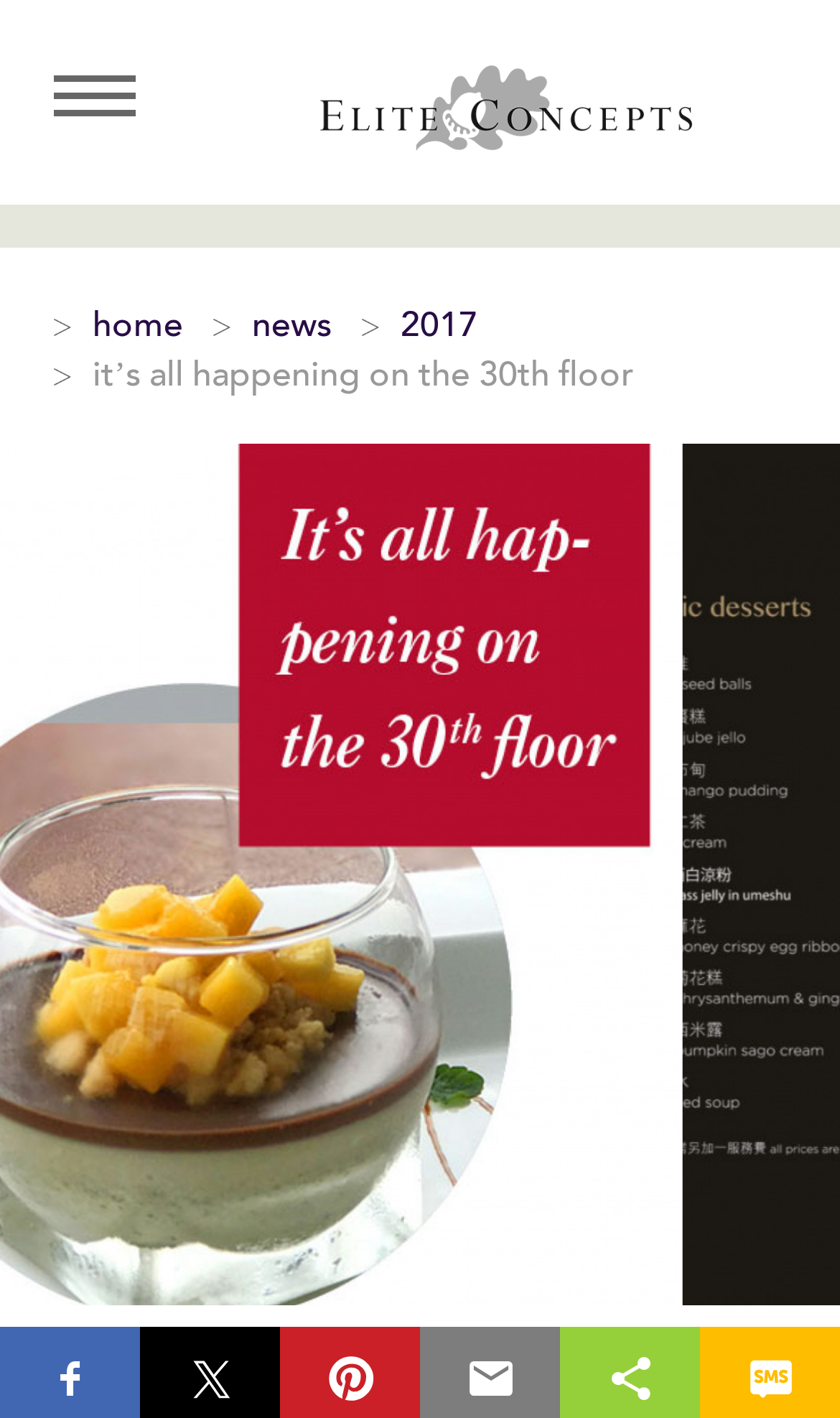What is the name of the current page?
Look at the image and provide a detailed response to the question.

I determined the name of the current page by looking at the root element's text, which is 'It’s All Happening On The 30th Floor | News | Elite Concepts'.